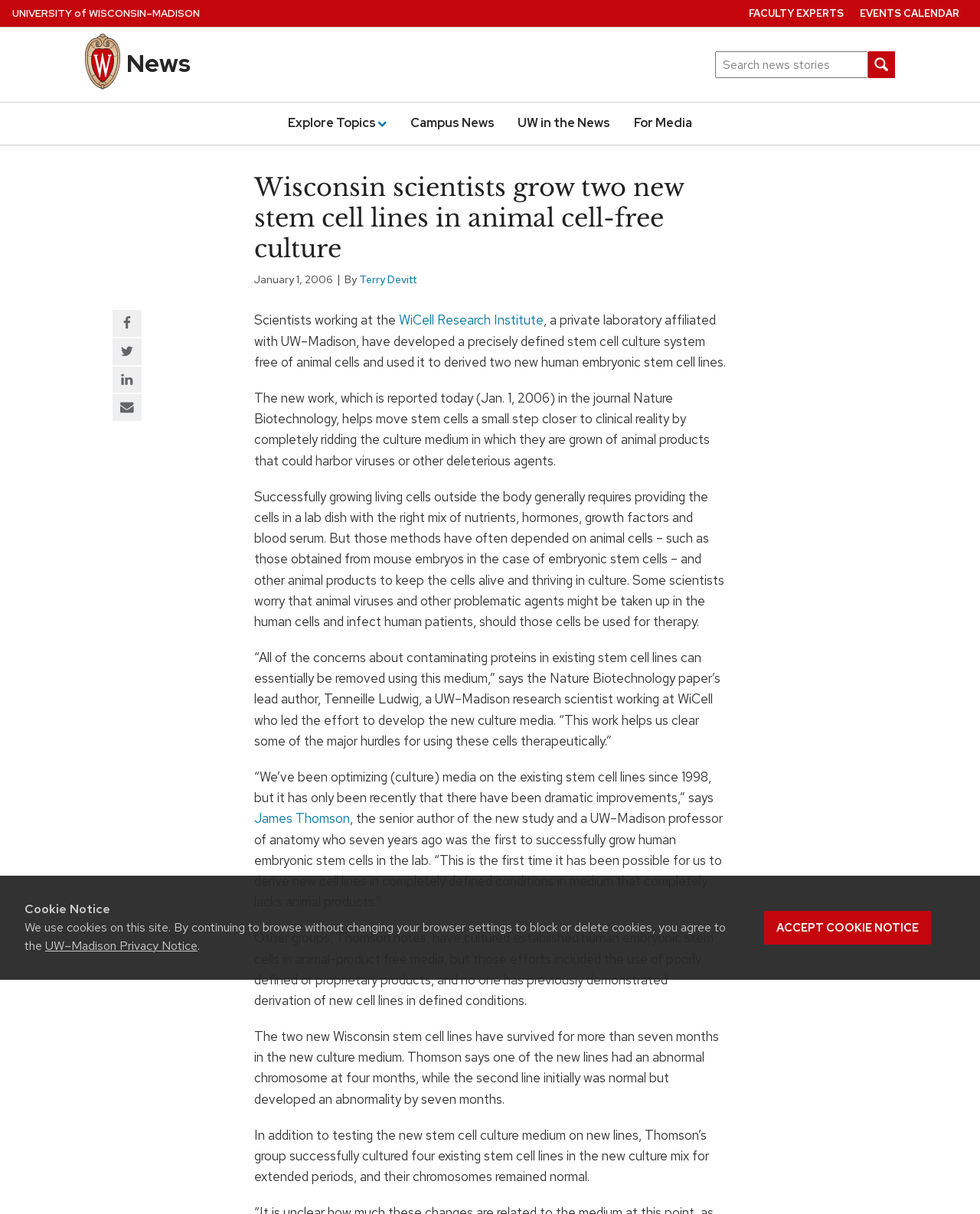Find the bounding box coordinates of the element to click in order to complete this instruction: "Read news". The bounding box coordinates must be four float numbers between 0 and 1, denoted as [left, top, right, bottom].

[0.129, 0.039, 0.195, 0.066]